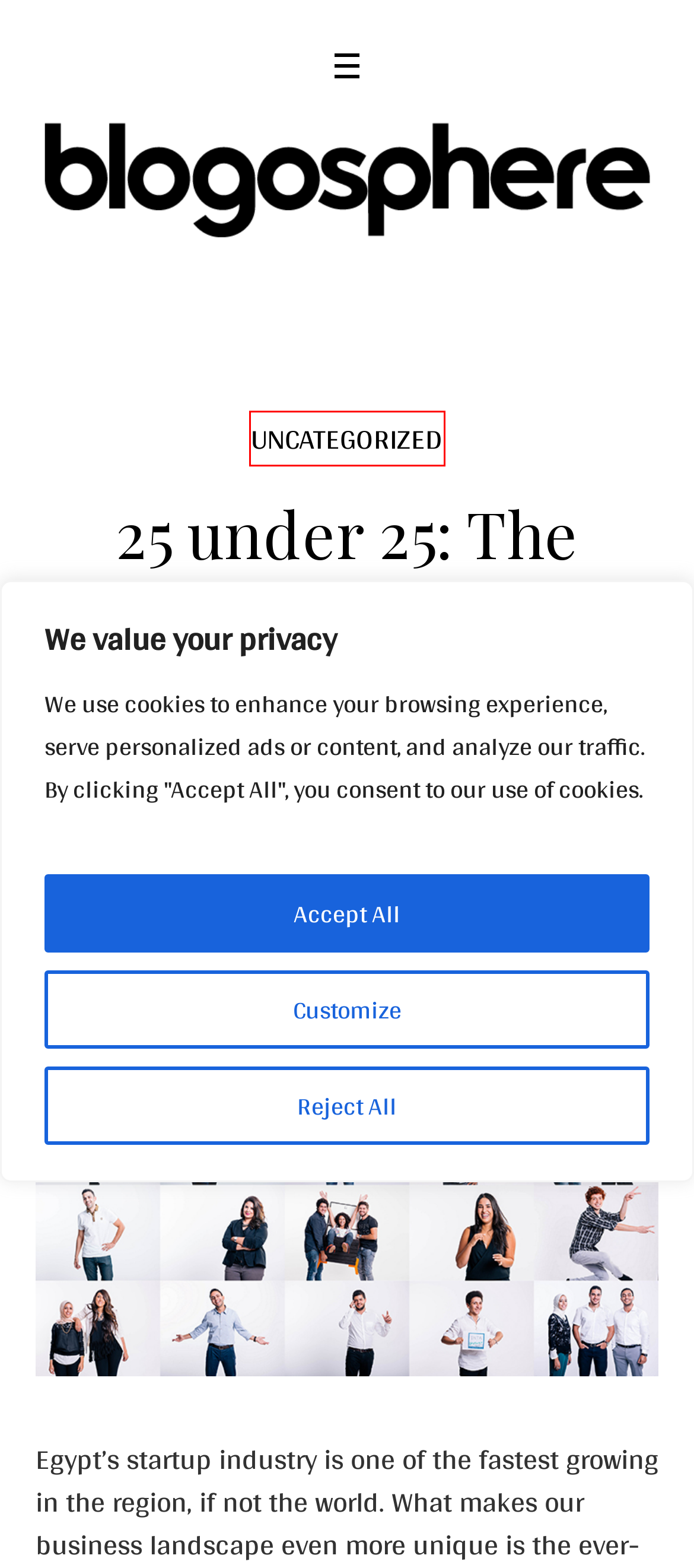Analyze the webpage screenshot with a red bounding box highlighting a UI element. Select the description that best matches the new webpage after clicking the highlighted element. Here are the options:
A. Shooting Video - Valentina Primo
B. startups - Valentina Primo
C. valeprimo - Valentina Primo
D. Meet the Egyptian Girl Feeding the Poor ‘Bel Bicycle’ - Valentina Primo
E. The Nubian Siddharta - Valentina Primo
F. Uncategorized - Valentina Primo
G. Home - Valentina Primo
H. Middle East - Valentina Primo

F